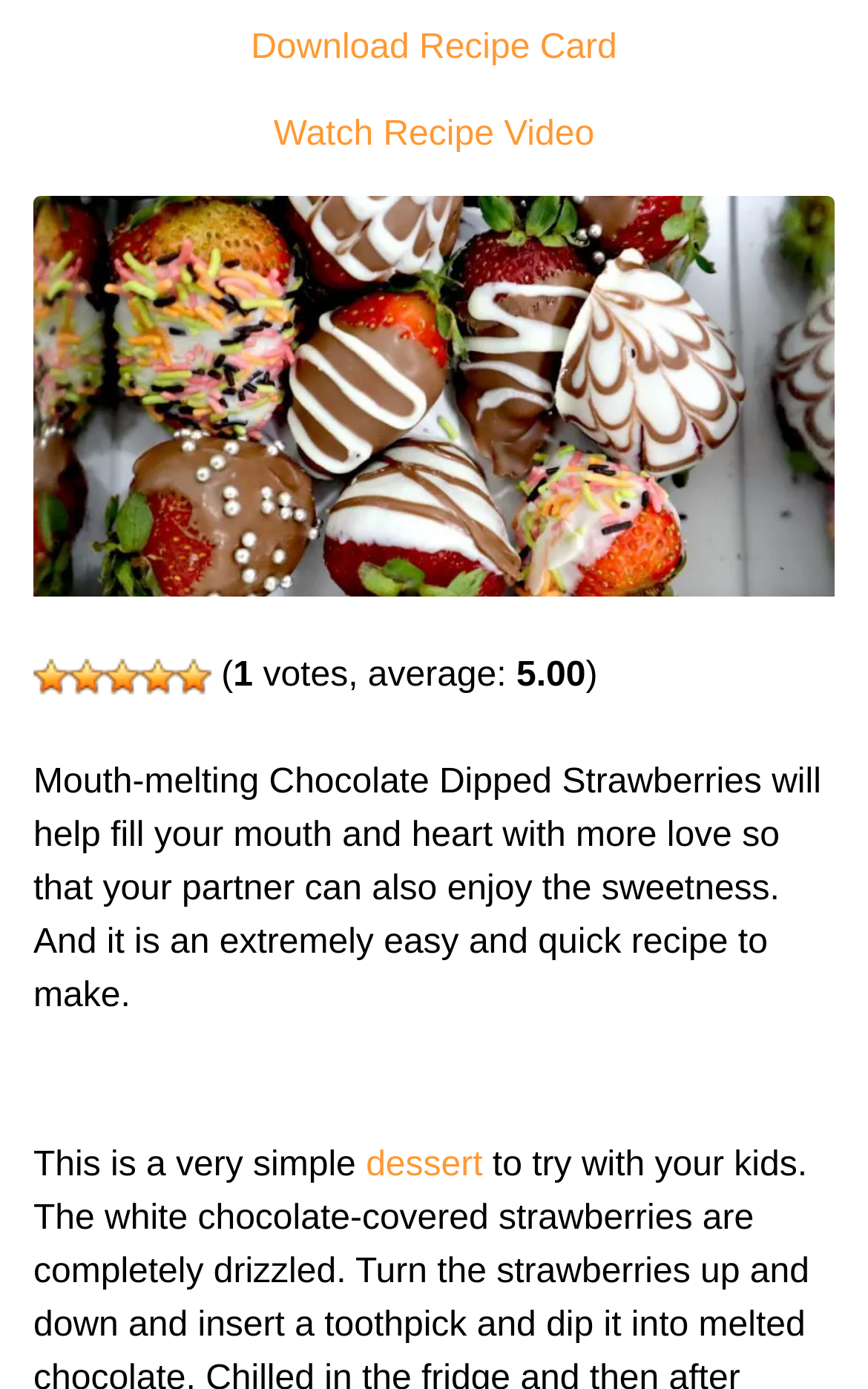Identify the bounding box coordinates for the element you need to click to achieve the following task: "Watch the recipe video". Provide the bounding box coordinates as four float numbers between 0 and 1, in the form [left, top, right, bottom].

[0.315, 0.083, 0.685, 0.111]